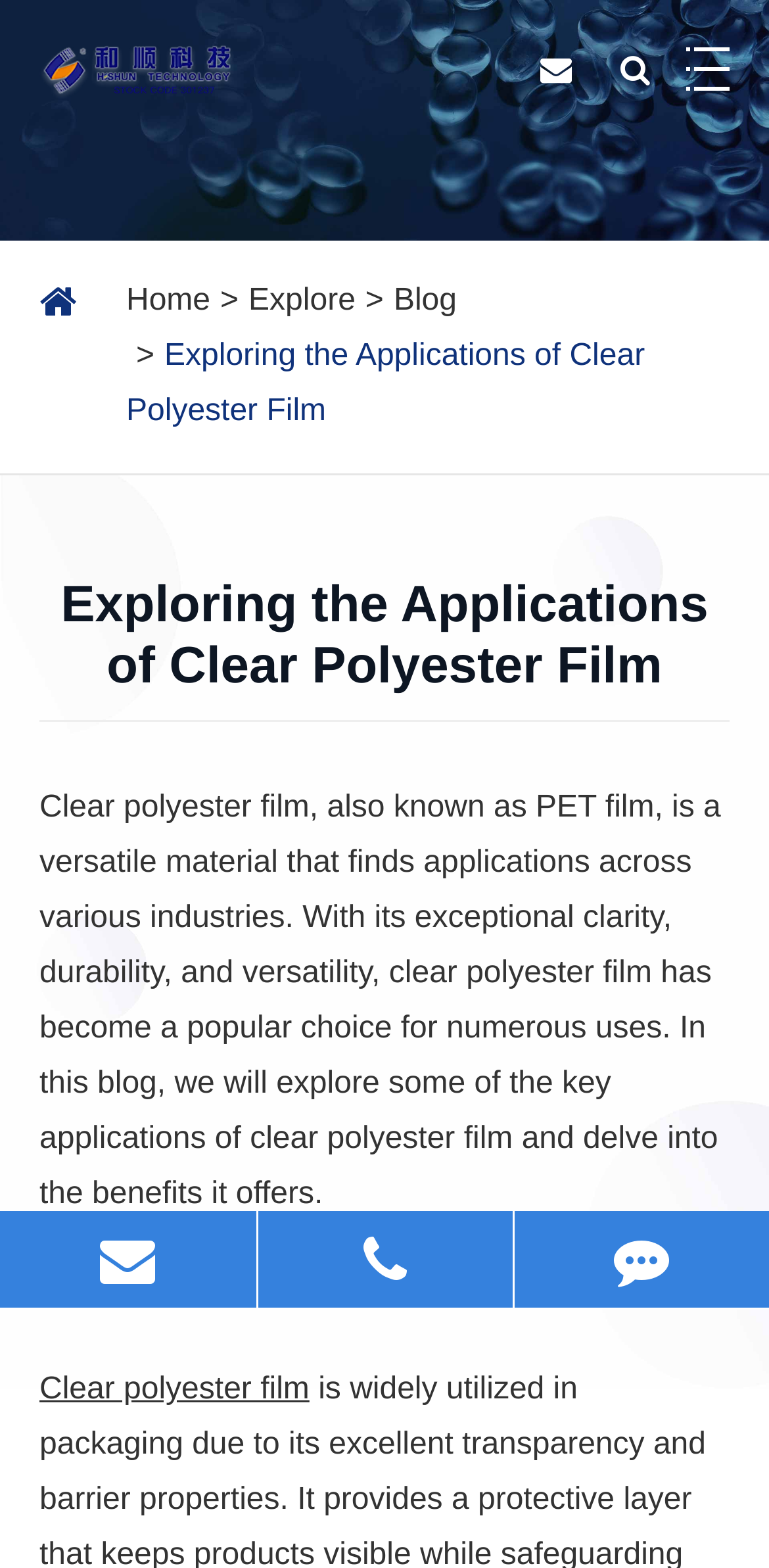Please mark the bounding box coordinates of the area that should be clicked to carry out the instruction: "contact us via email".

[0.0, 0.772, 0.332, 0.834]